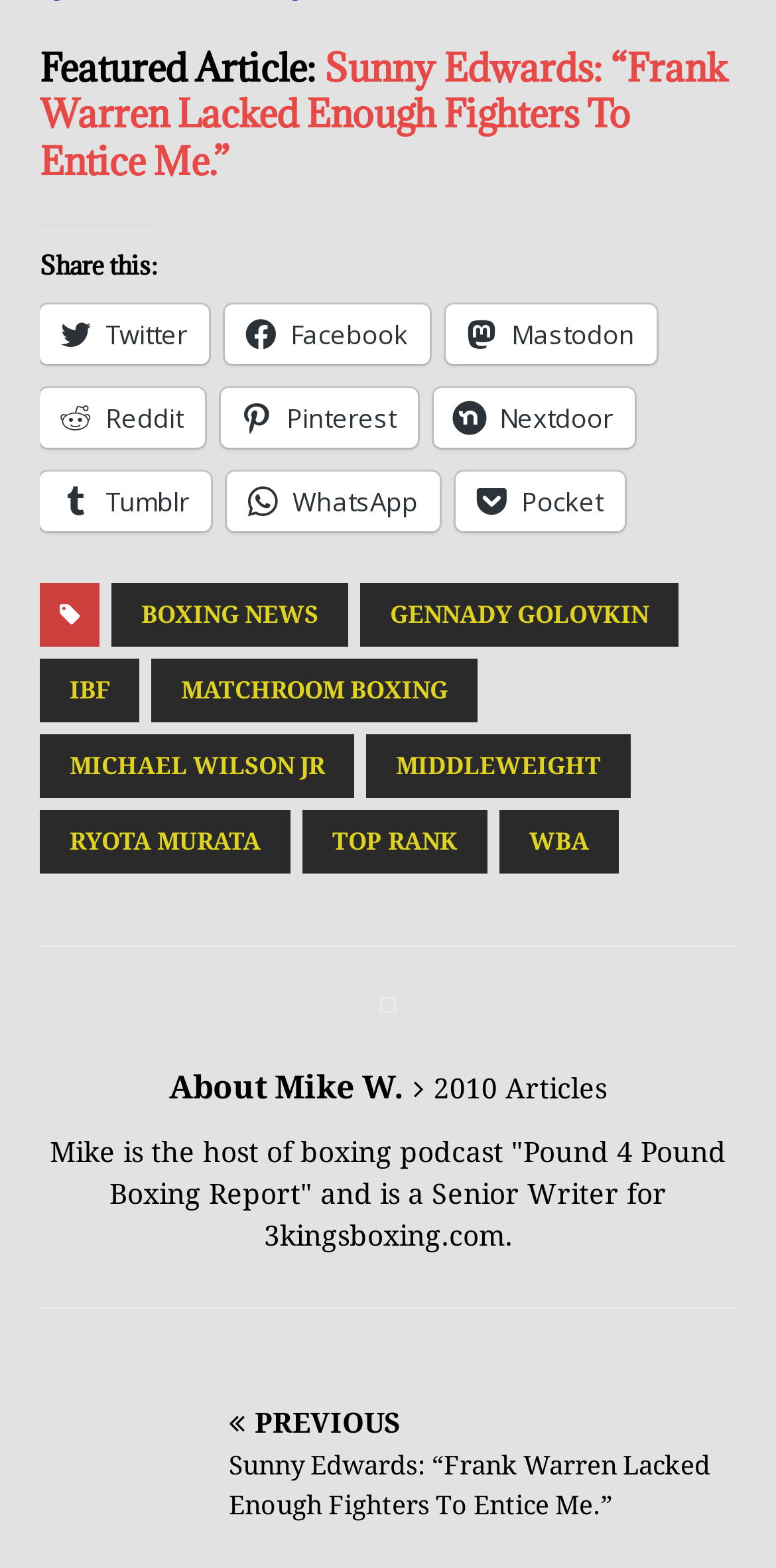Select the bounding box coordinates of the element I need to click to carry out the following instruction: "Share on Twitter".

[0.051, 0.194, 0.269, 0.232]